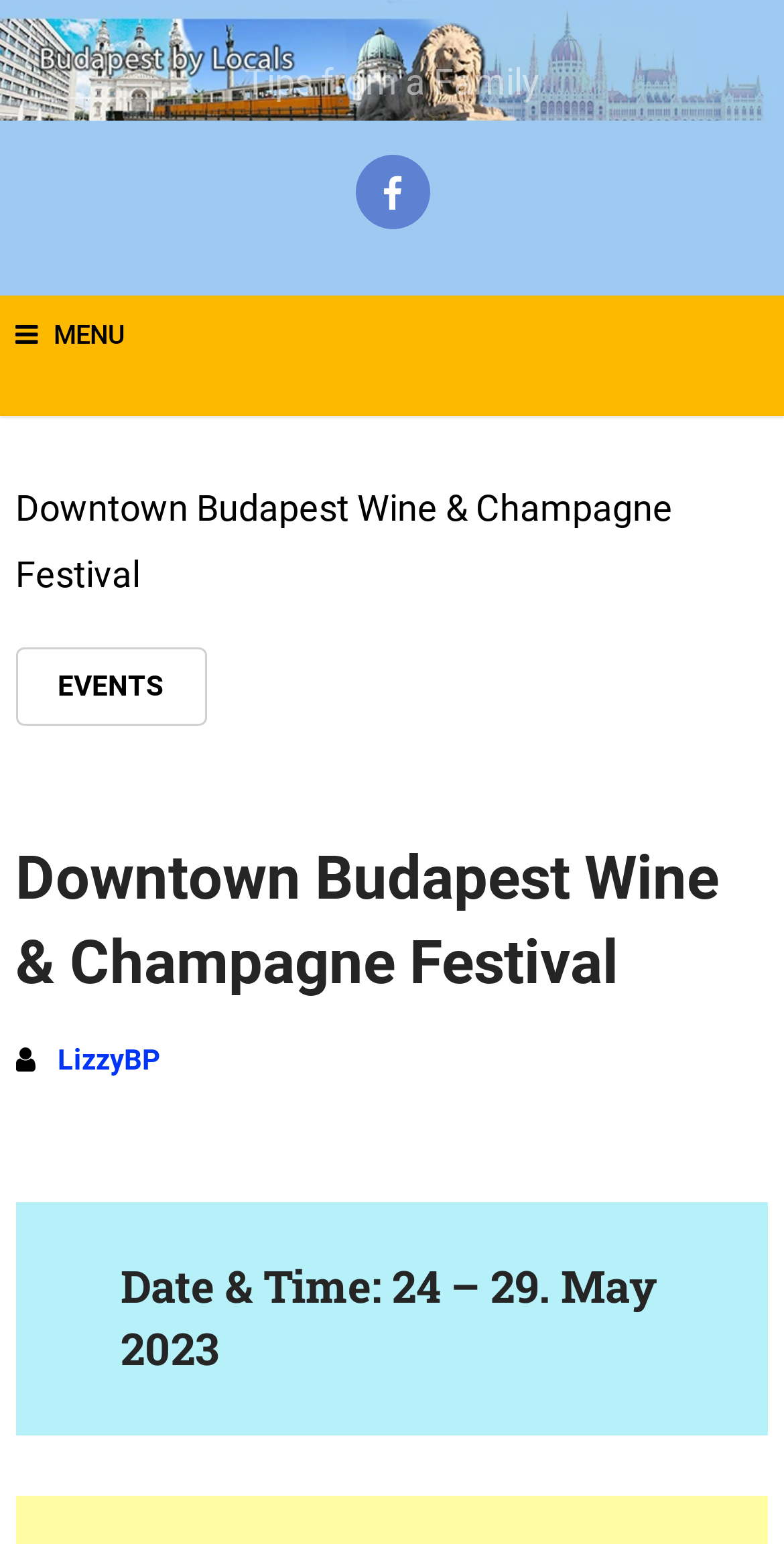Identify the main title of the webpage and generate its text content.

Downtown Budapest Wine & Champagne Festival